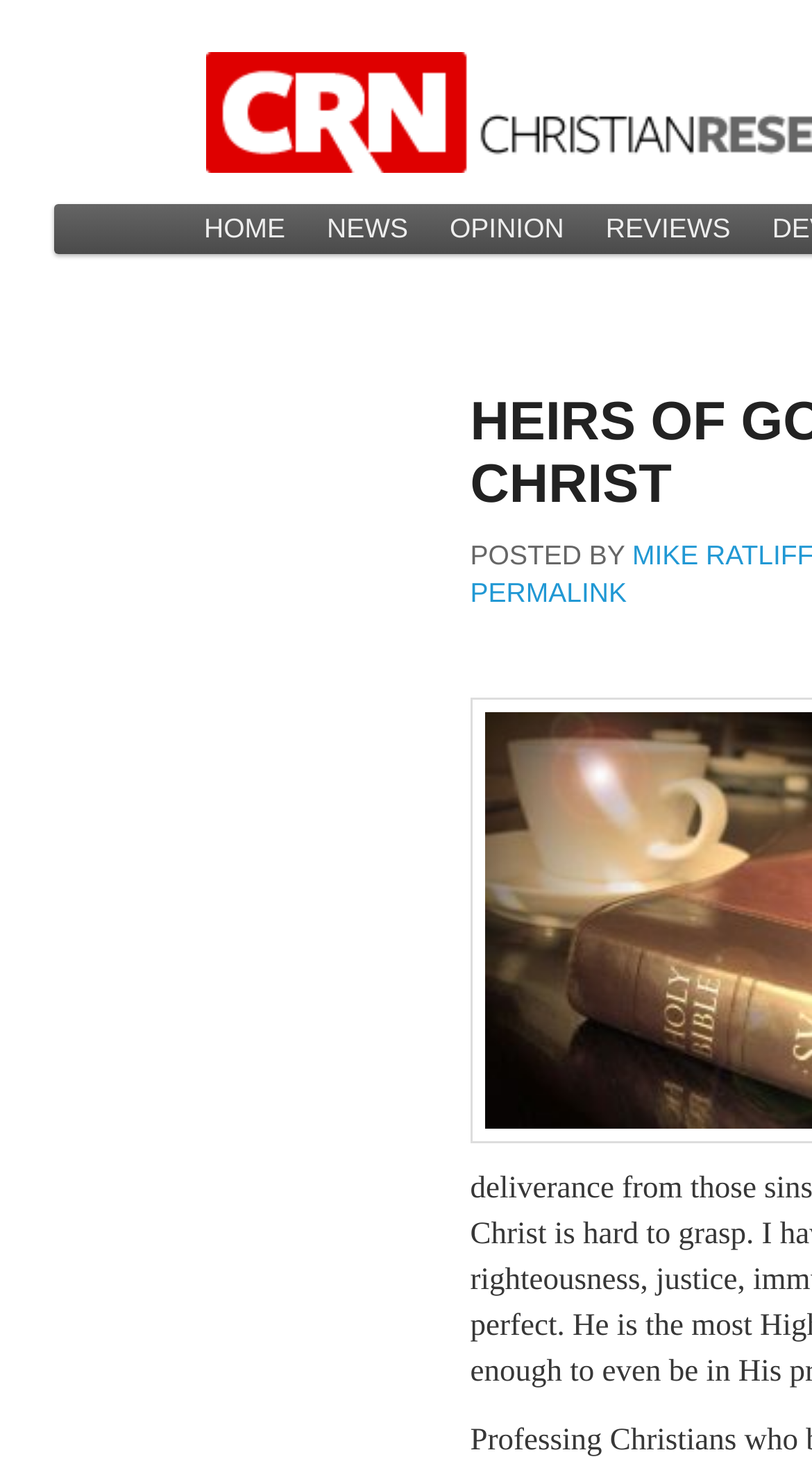Please reply with a single word or brief phrase to the question: 
What is the purpose of the 'Skip to primary content' link?

To skip to main content